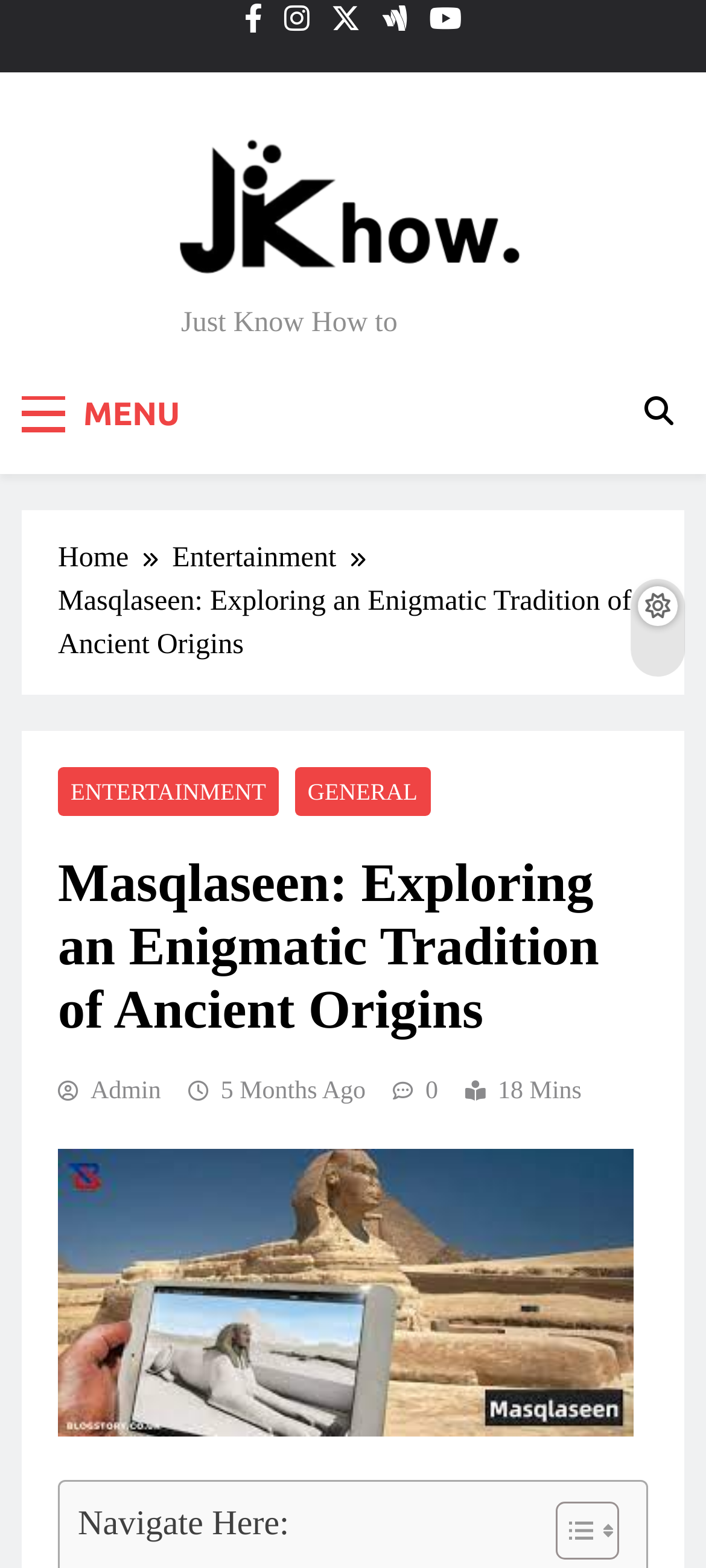Find the bounding box coordinates of the clickable area that will achieve the following instruction: "Click the JK How link".

[0.244, 0.087, 0.756, 0.187]